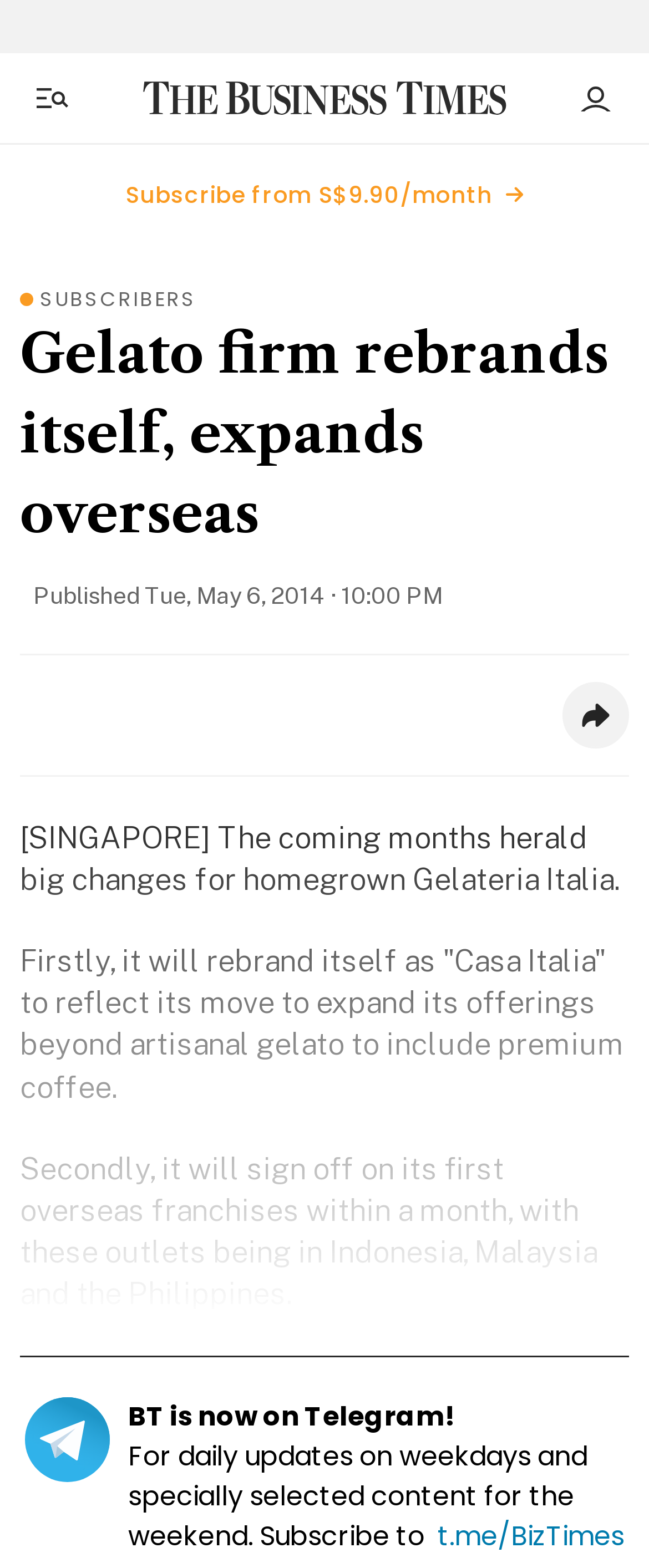Given the element description "t.me/BizTimes", identify the bounding box of the corresponding UI element.

[0.674, 0.967, 0.962, 0.991]